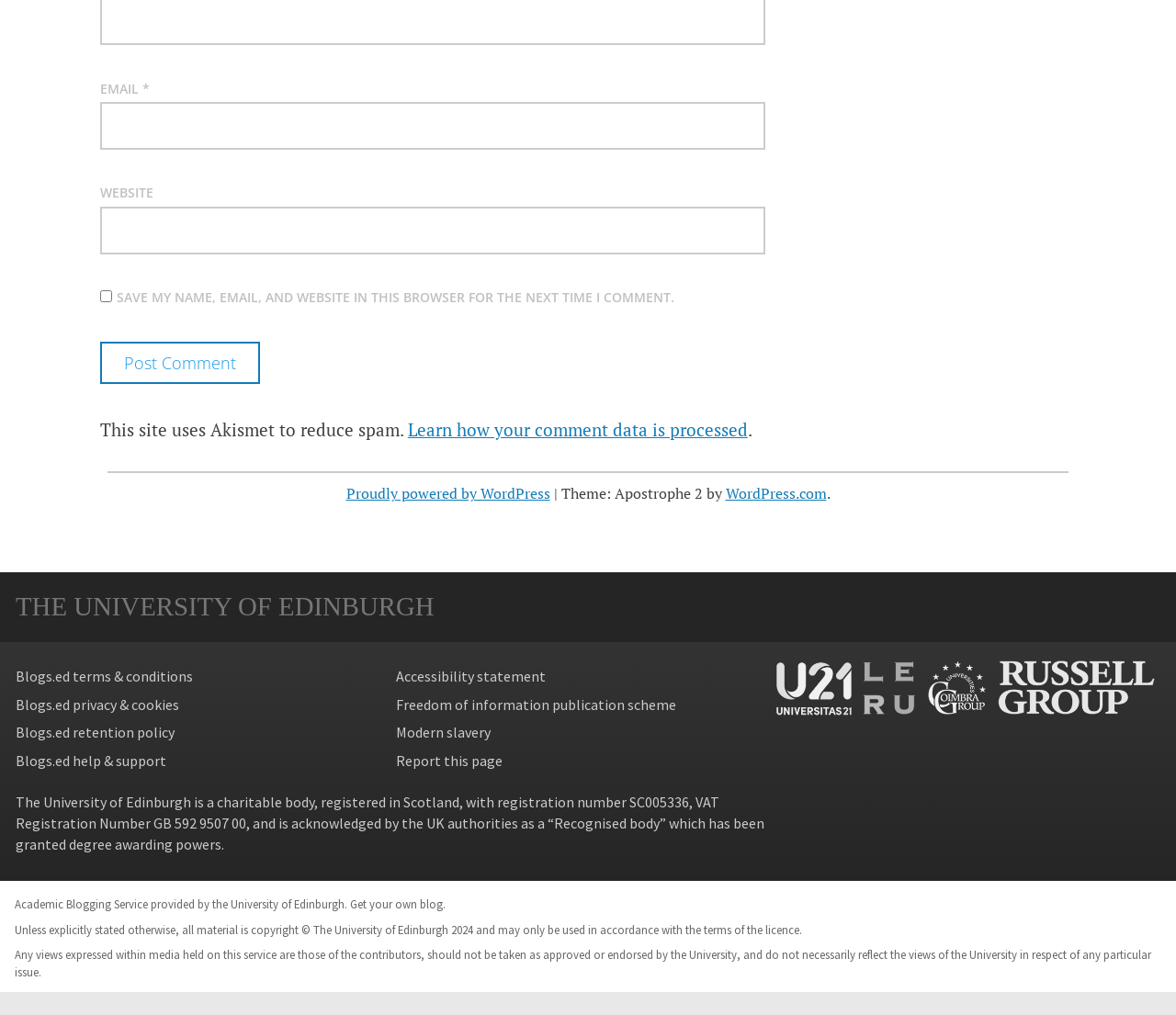Pinpoint the bounding box coordinates for the area that should be clicked to perform the following instruction: "Enter email address".

[0.085, 0.1, 0.651, 0.147]